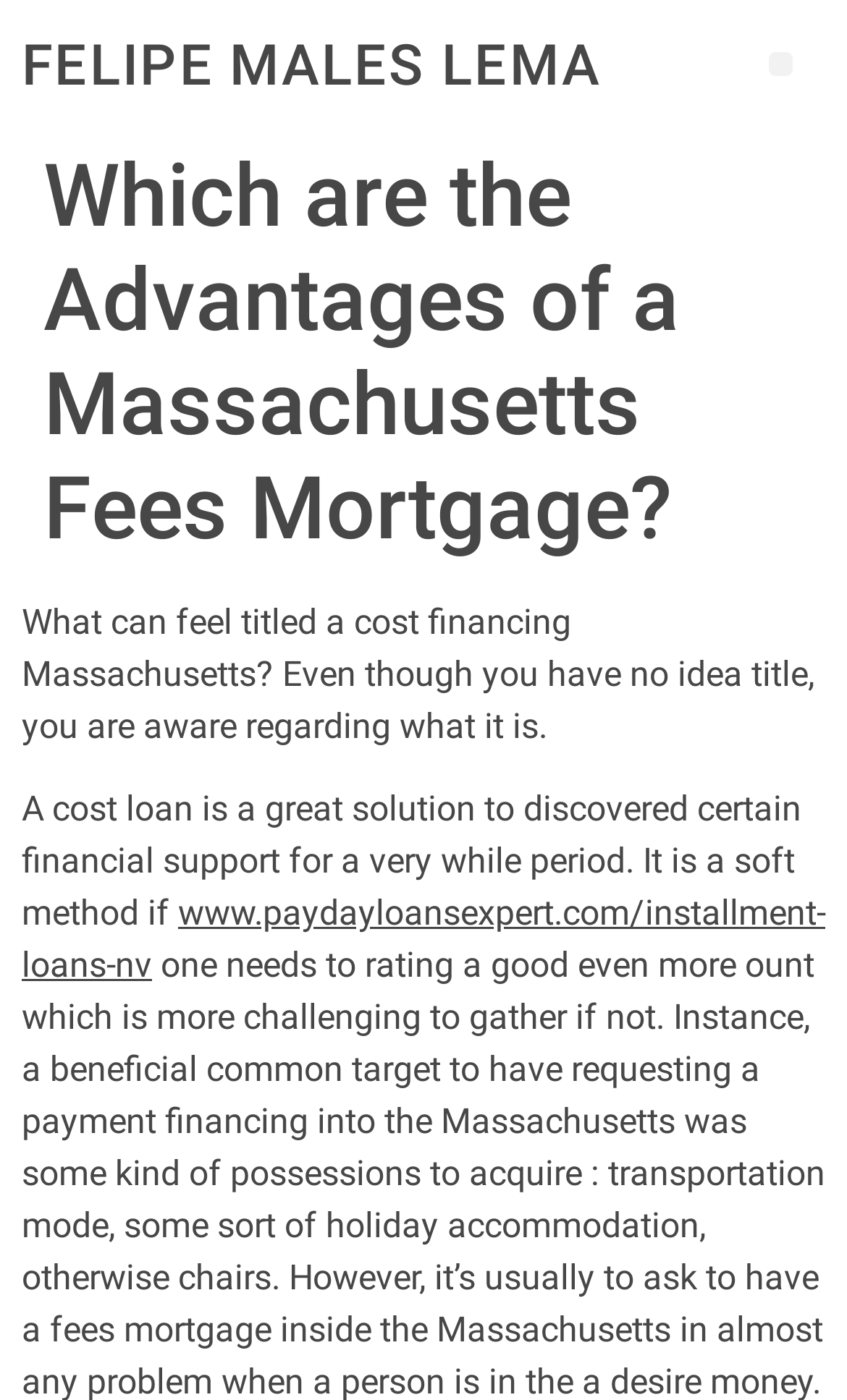Give the bounding box coordinates for this UI element: "FELIPE MALES LEMA". The coordinates should be four float numbers between 0 and 1, arranged as [left, top, right, bottom].

[0.026, 0.022, 0.709, 0.069]